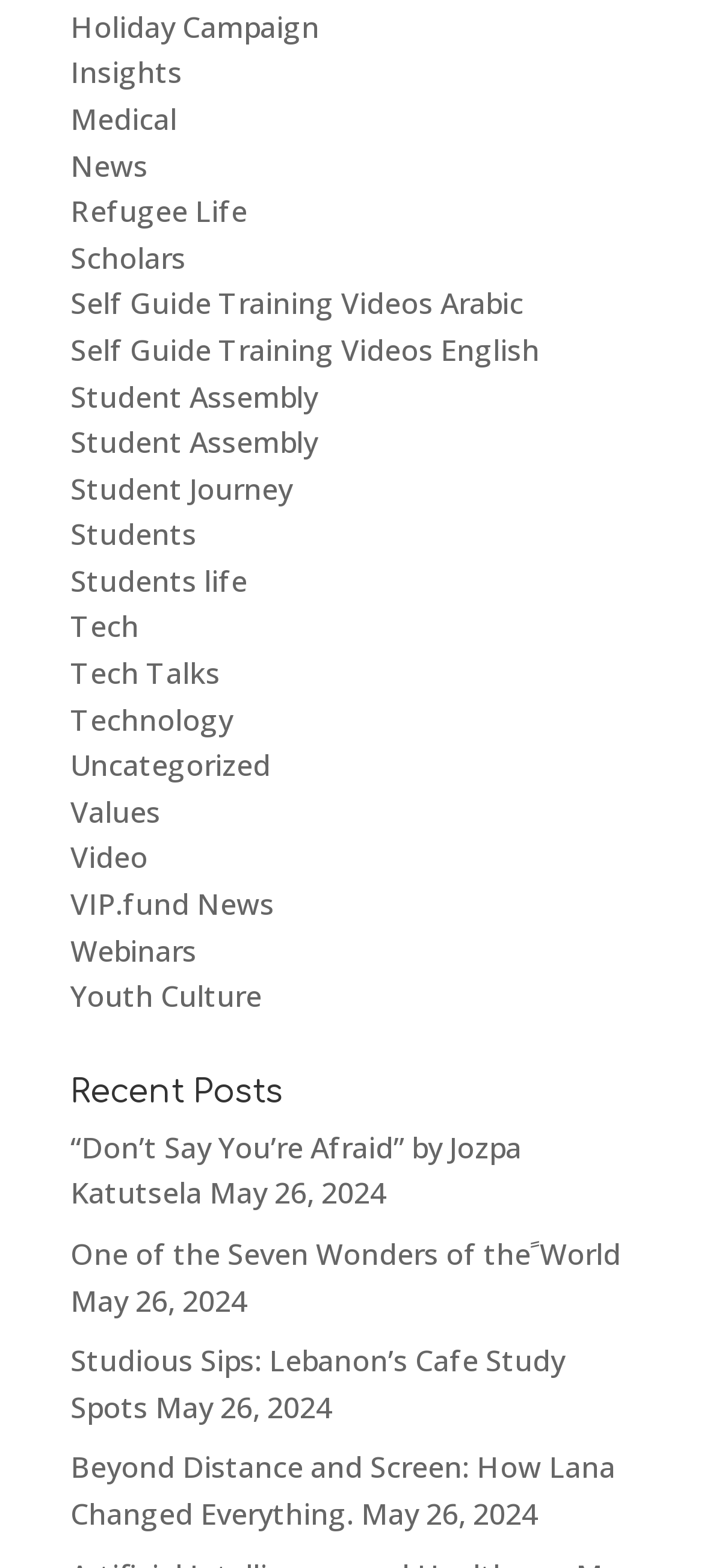Please identify the coordinates of the bounding box for the clickable region that will accomplish this instruction: "Read Recent Posts".

[0.1, 0.686, 0.9, 0.718]